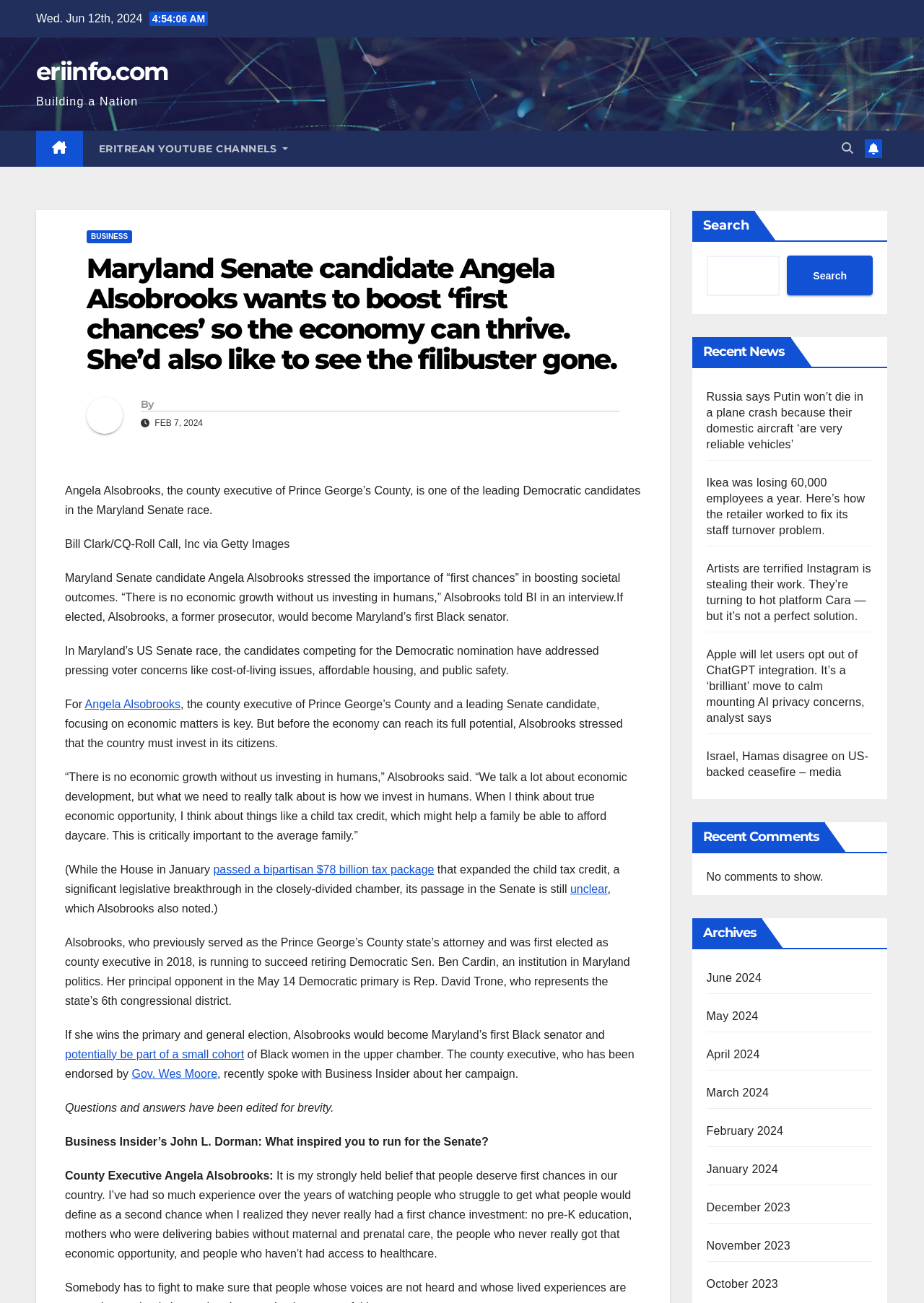Identify the bounding box coordinates for the UI element described as follows: February 2024. Use the format (top-left x, top-left y, bottom-right x, bottom-right y) and ensure all values are floating point numbers between 0 and 1.

[0.764, 0.863, 0.848, 0.873]